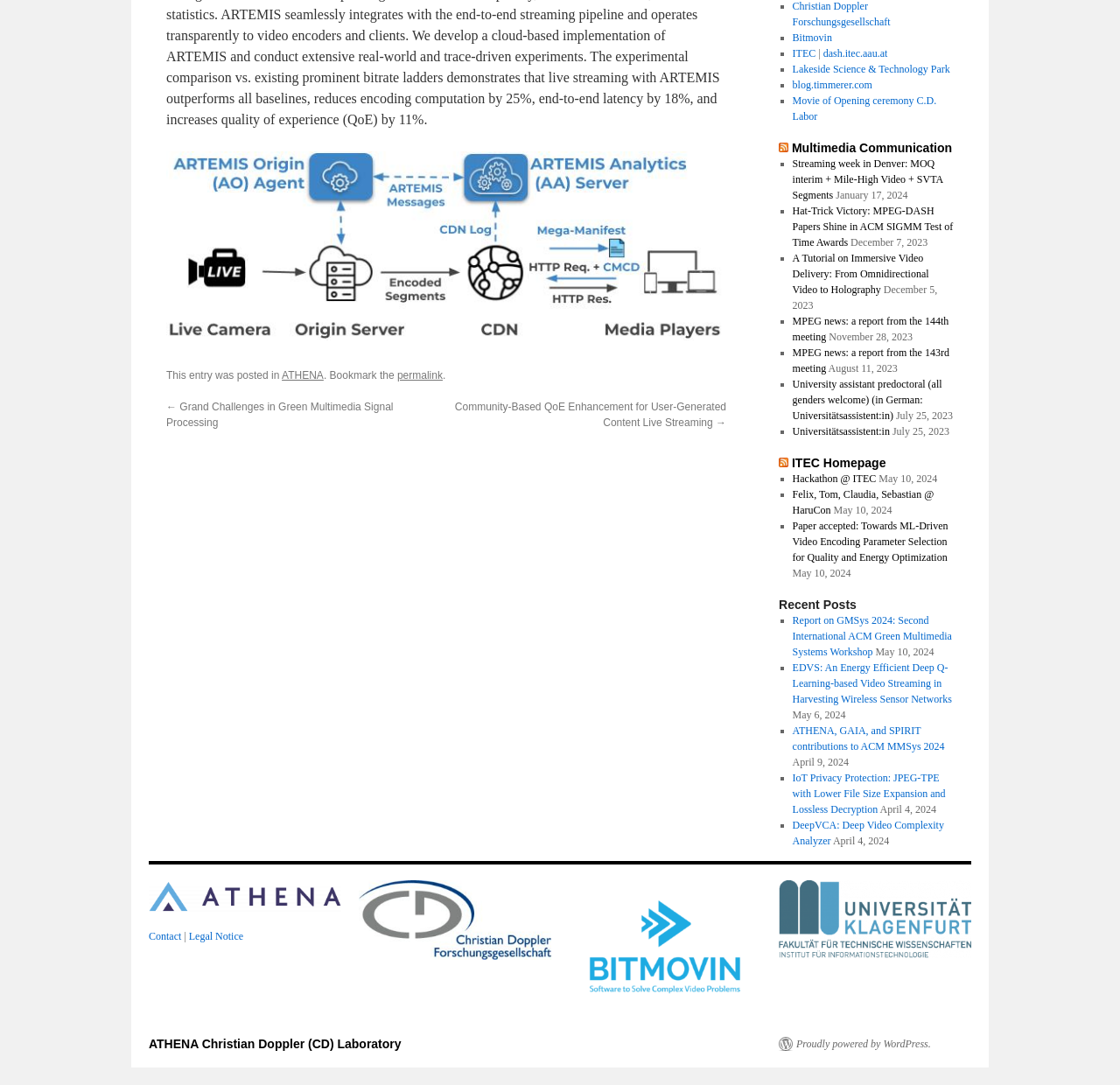Bounding box coordinates are specified in the format (top-left x, top-left y, bottom-right x, bottom-right y). All values are floating point numbers bounded between 0 and 1. Please provide the bounding box coordinate of the region this sentence describes: ATHENA Christian Doppler (CD) Laboratory

[0.133, 0.956, 0.358, 0.969]